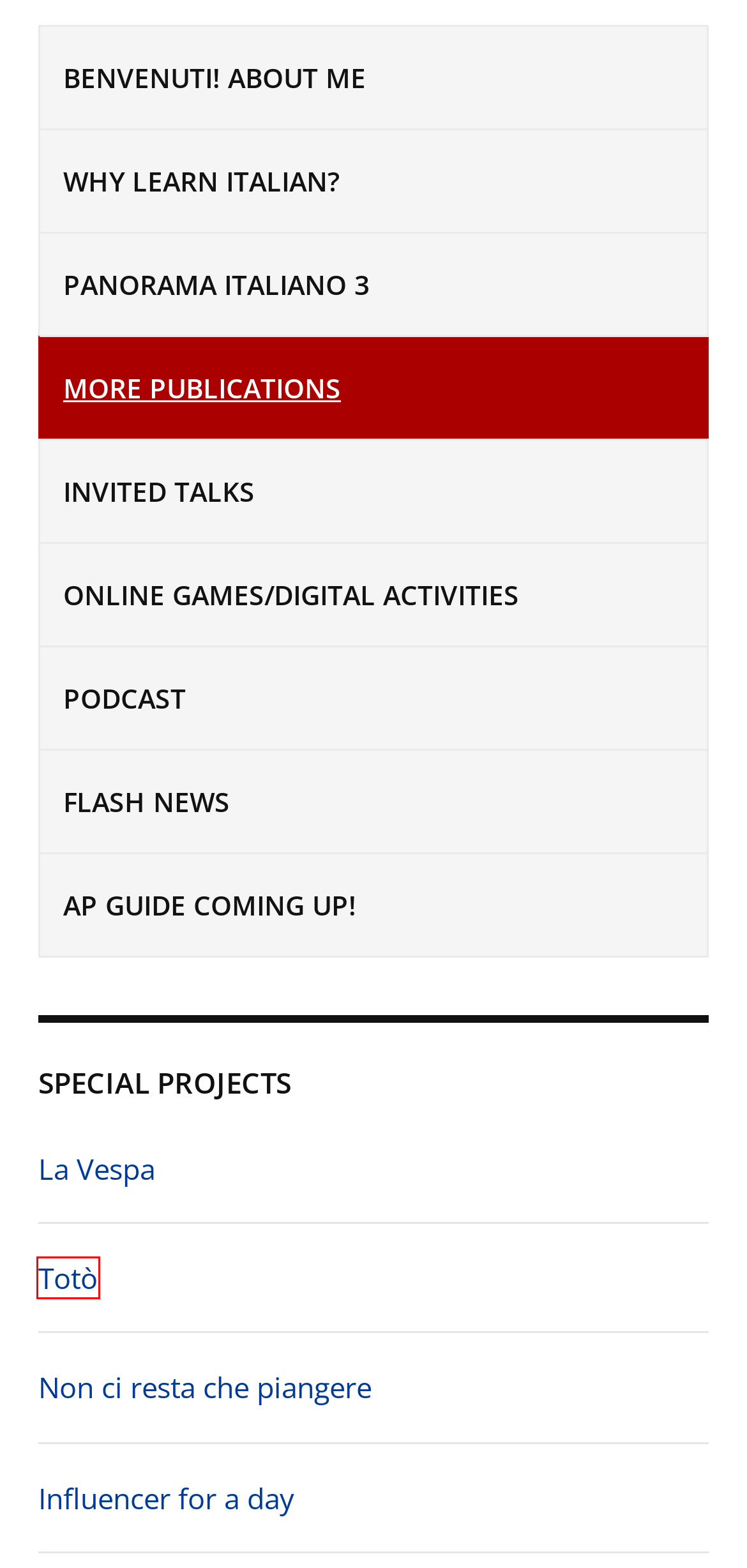Review the webpage screenshot provided, noting the red bounding box around a UI element. Choose the description that best matches the new webpage after clicking the element within the bounding box. The following are the options:
A. Totò – Roberta Pennasilico
B. Flash News – Roberta Pennasilico
C. La Vespa – Roberta Pennasilico
D. Podcast – Roberta Pennasilico
E. Invited Talks – Roberta Pennasilico
F. Online games/digital activities – Roberta Pennasilico
G. Non ci resta che piangere – Roberta Pennasilico
H. Benvenuti!  About me – Roberta Pennasilico

A